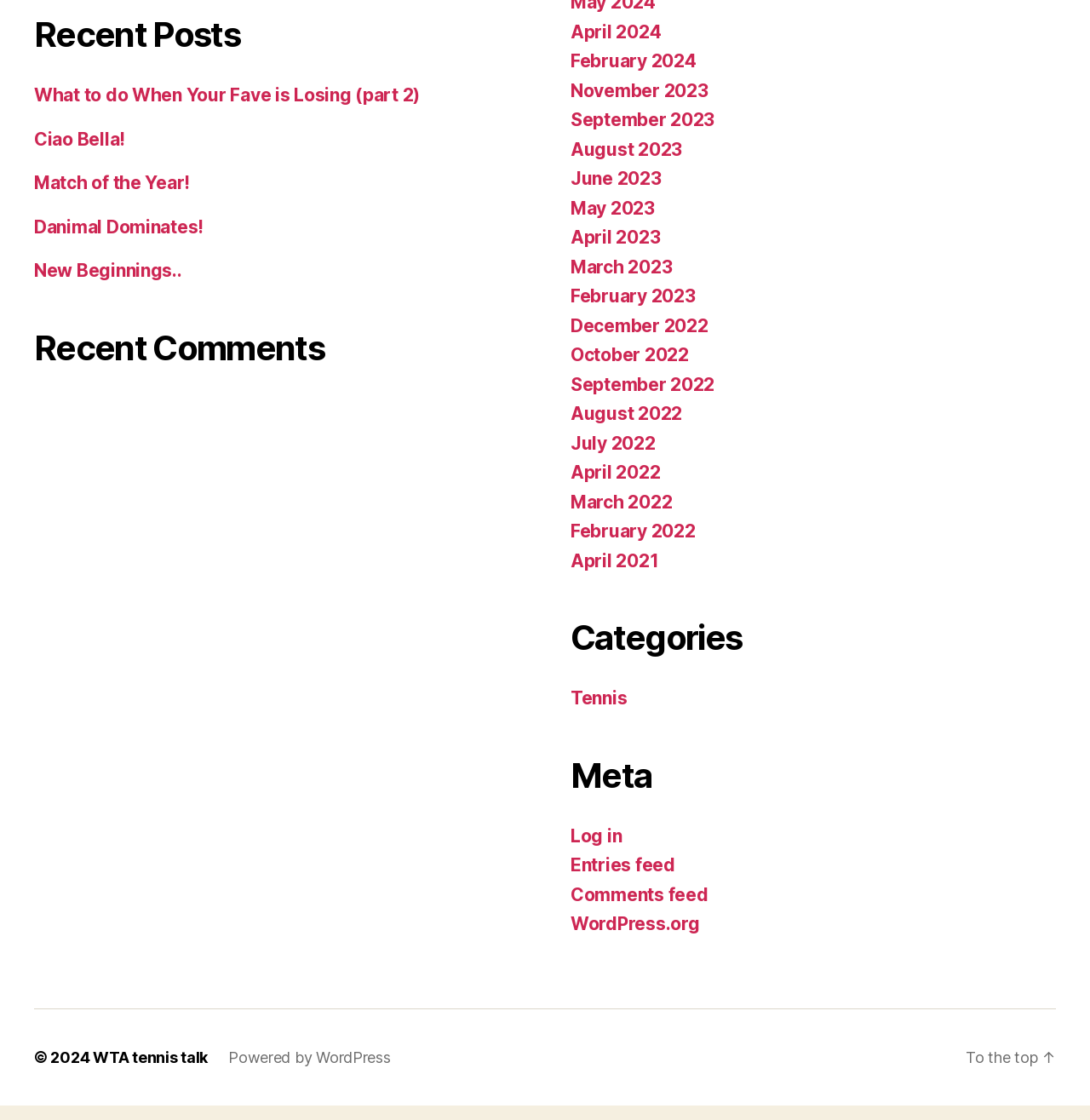Find the bounding box coordinates of the clickable region needed to perform the following instruction: "Go to the top". The coordinates should be provided as four float numbers between 0 and 1, i.e., [left, top, right, bottom].

[0.886, 0.949, 0.969, 0.965]